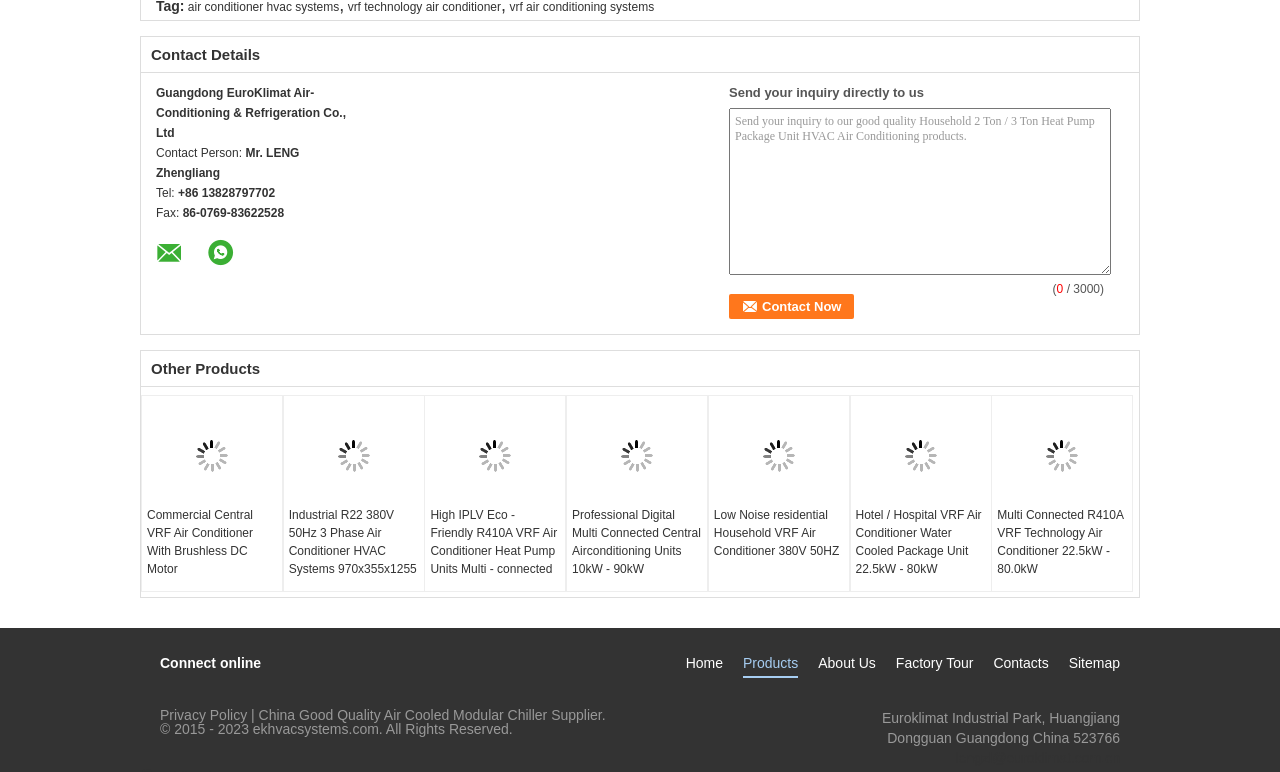Identify the bounding box coordinates of the section that should be clicked to achieve the task described: "Send an inquiry to the company".

[0.57, 0.14, 0.868, 0.356]